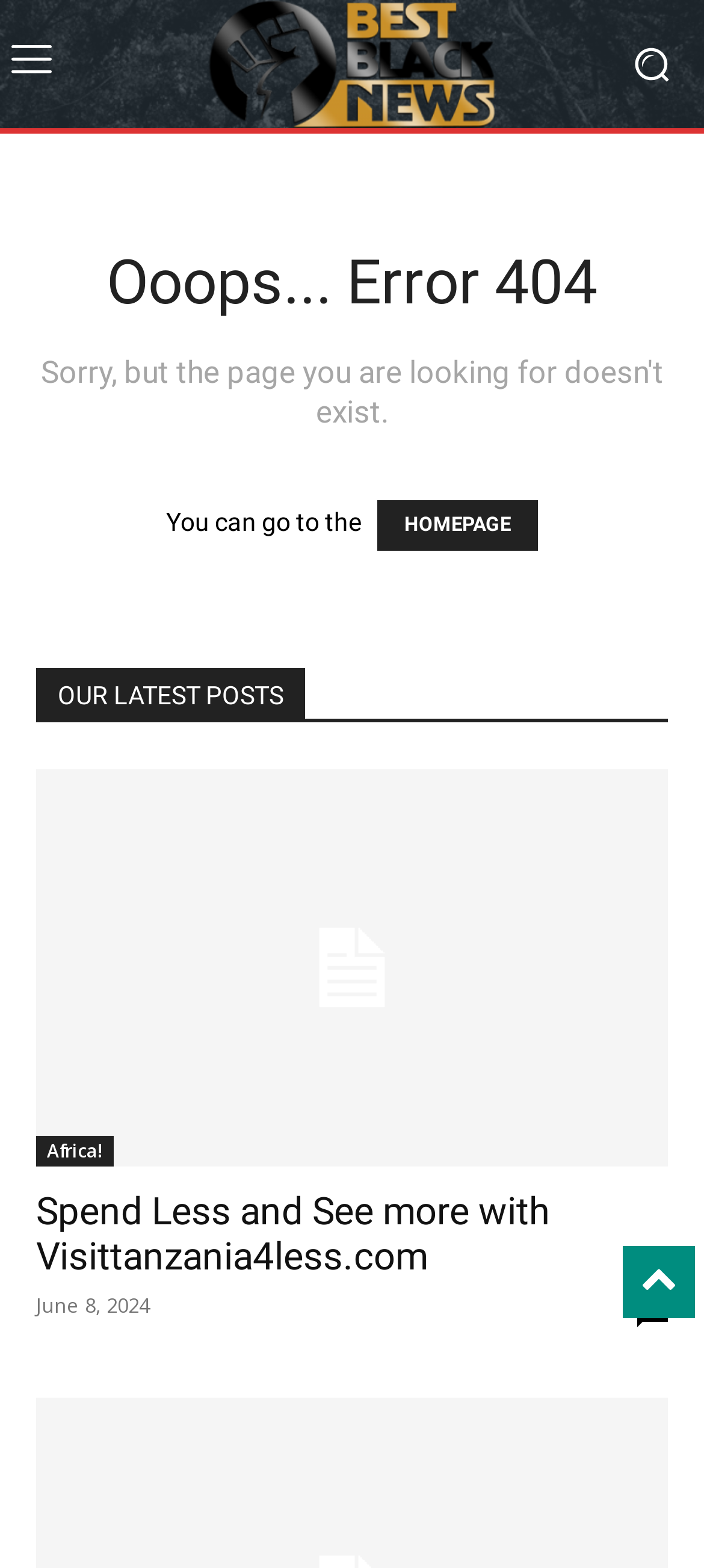Please respond to the question using a single word or phrase:
What is the title of the section below the error message?

OUR LATEST POSTS